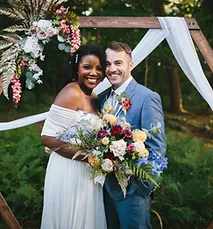What is the color of the man's suit?
Please ensure your answer is as detailed and informative as possible.

According to the caption, the man is dressed in a sharp blue suit, which implies a formal and stylish attire.